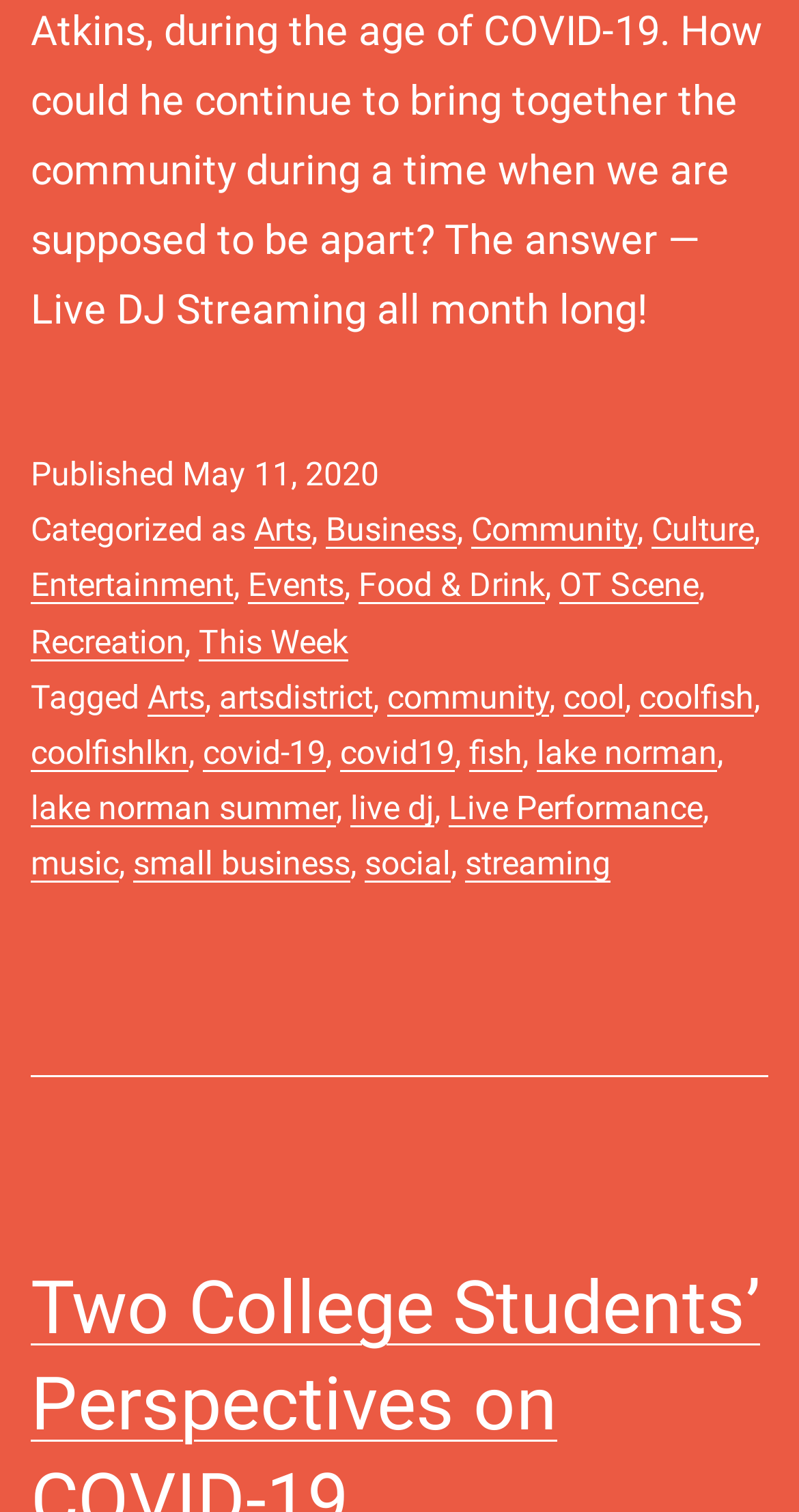What is the last category listed?
Please provide a comprehensive answer based on the contents of the image.

I looked at the list of categories under the 'Categorized as' label and found that the last one is 'This Week'.